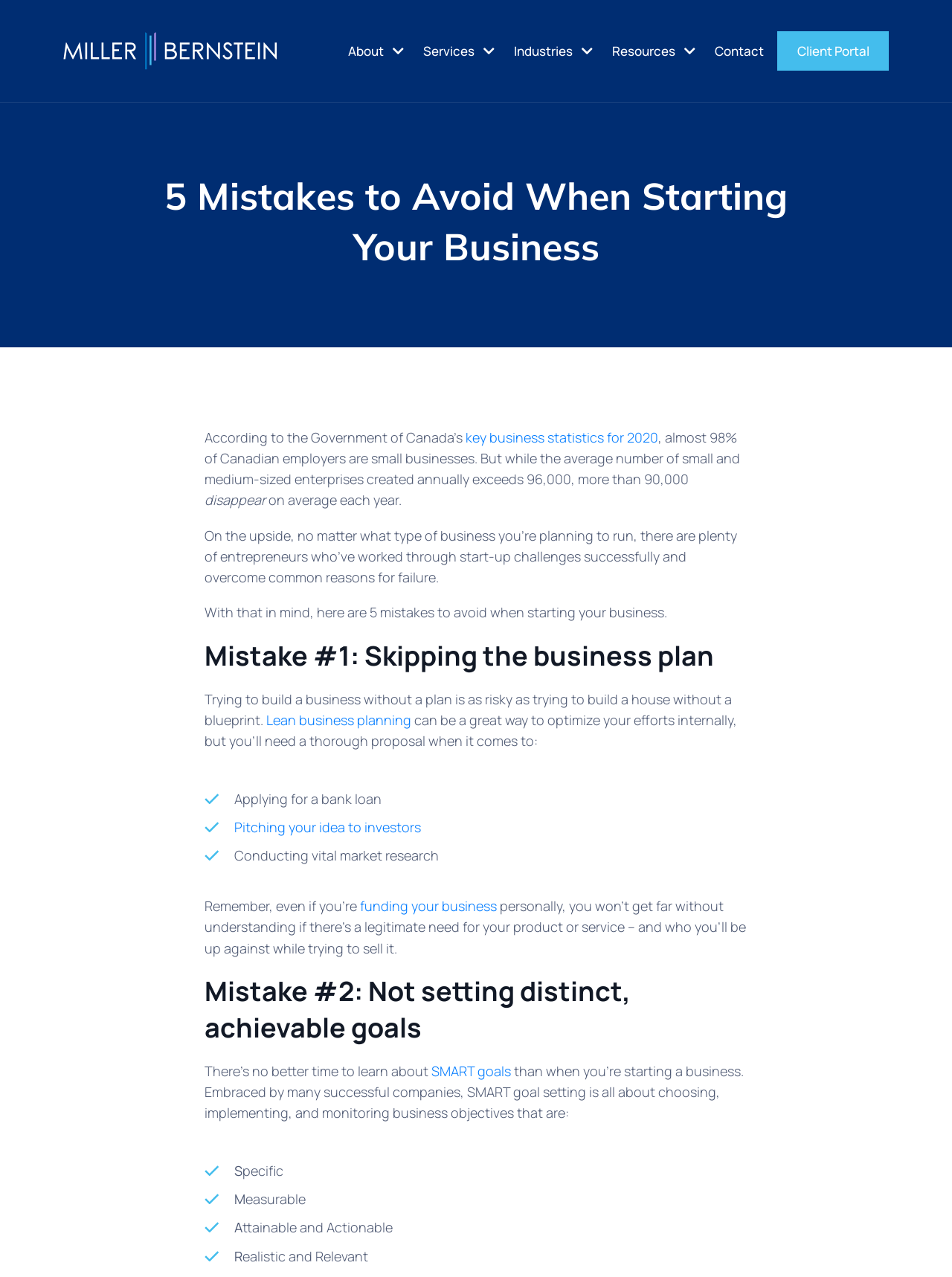Identify the bounding box coordinates for the UI element described as follows: Home. Use the format (top-left x, top-left y, bottom-right x, bottom-right y) and ensure all values are floating point numbers between 0 and 1.

None